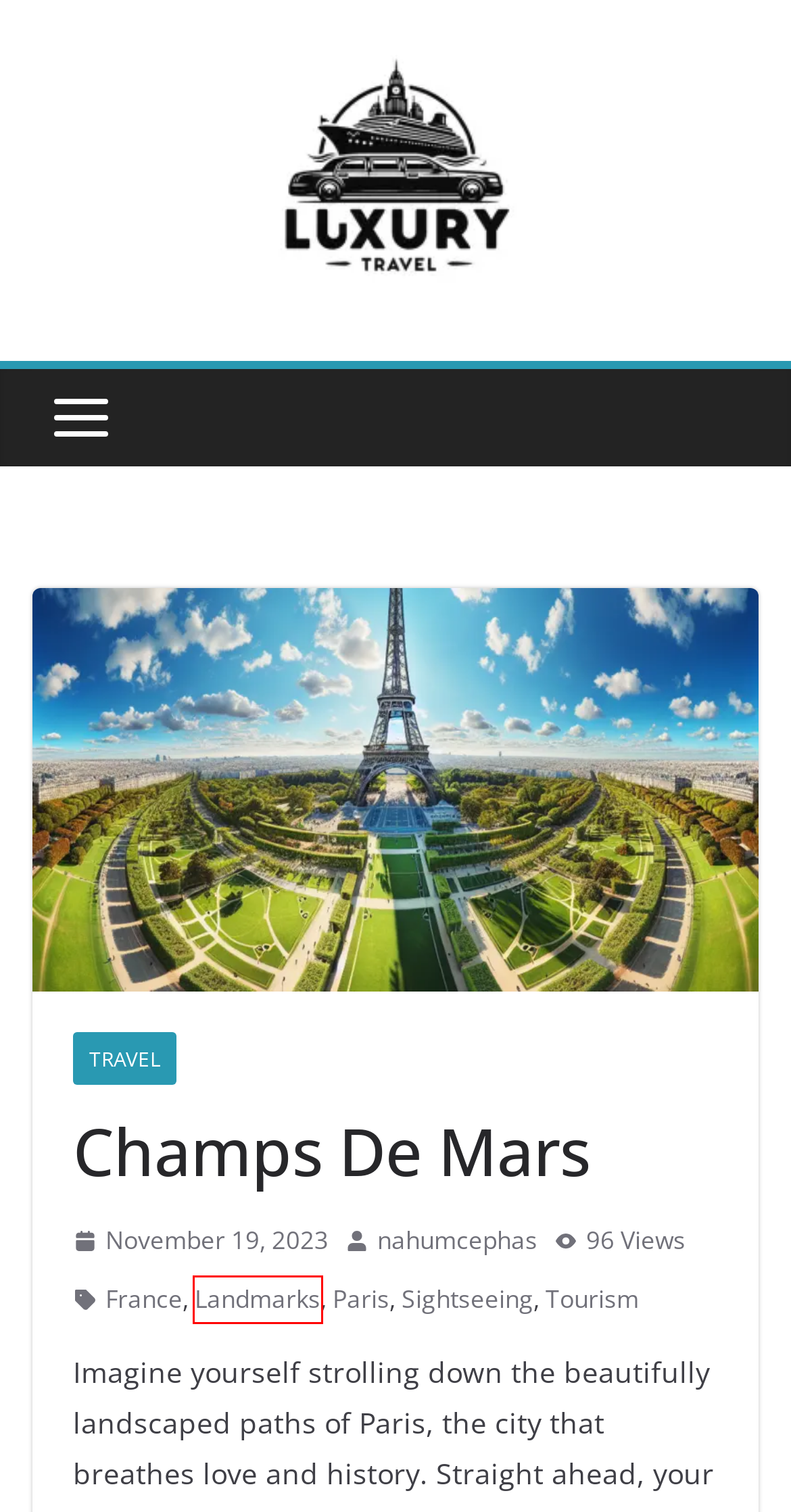Given a screenshot of a webpage with a red bounding box highlighting a UI element, choose the description that best corresponds to the new webpage after clicking the element within the red bounding box. Here are your options:
A. Travel – Luxury Travel 🔹
B. Landmarks – Luxury Travel 🔹
C. Paris – Luxury Travel 🔹
D. Sightseeing – Luxury Travel 🔹
E. nahumcephas – Luxury Travel 🔹
F. Luxury Travel 🔹 – Top Destinations For Luxurious Vacation Travel
G. France – Luxury Travel 🔹
H. Tourism – Luxury Travel 🔹

B